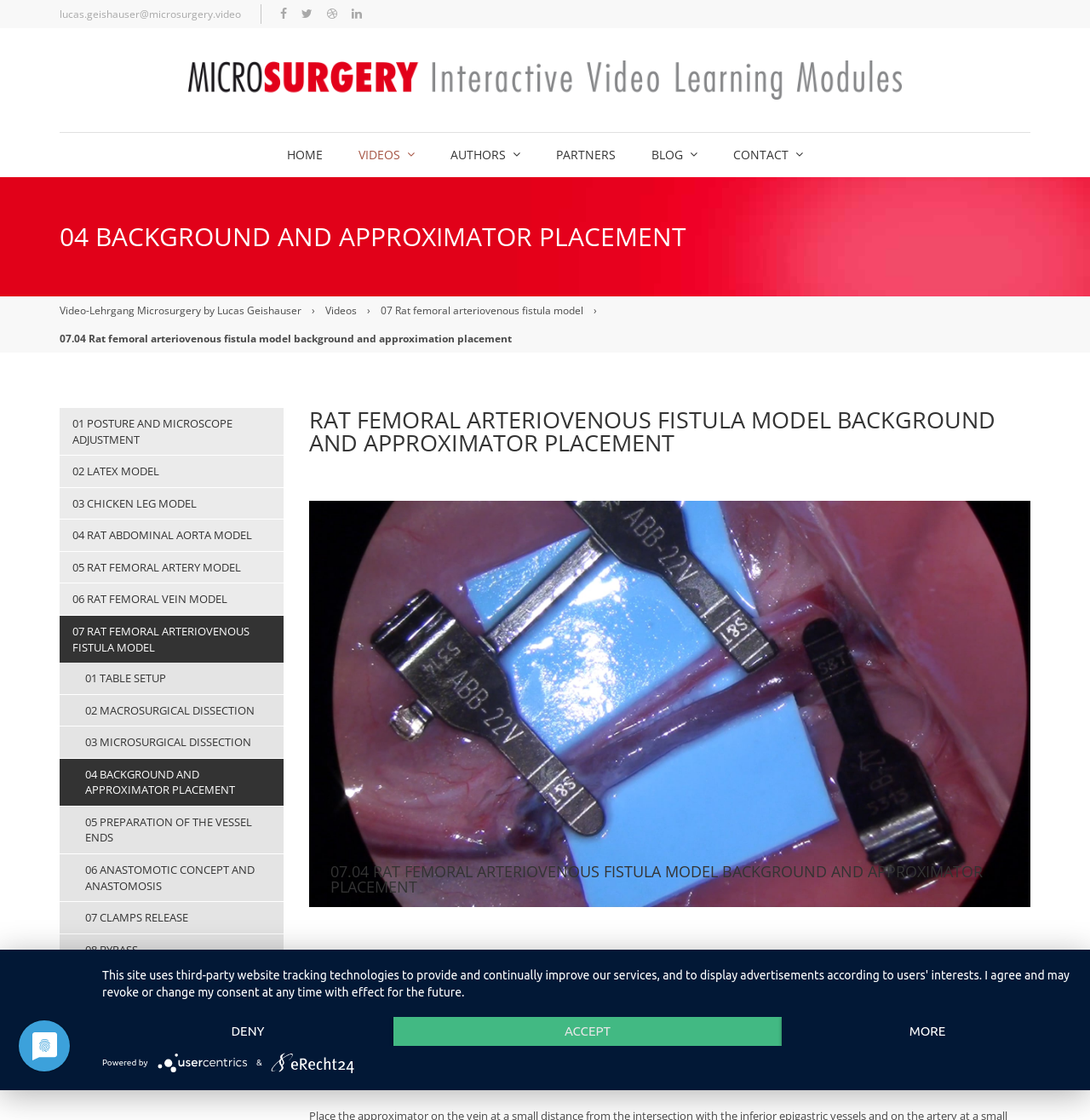Please identify the bounding box coordinates of the clickable region that I should interact with to perform the following instruction: "Click CONTACT US". The coordinates should be expressed as four float numbers between 0 and 1, i.e., [left, top, right, bottom].

[0.785, 0.932, 0.988, 0.944]